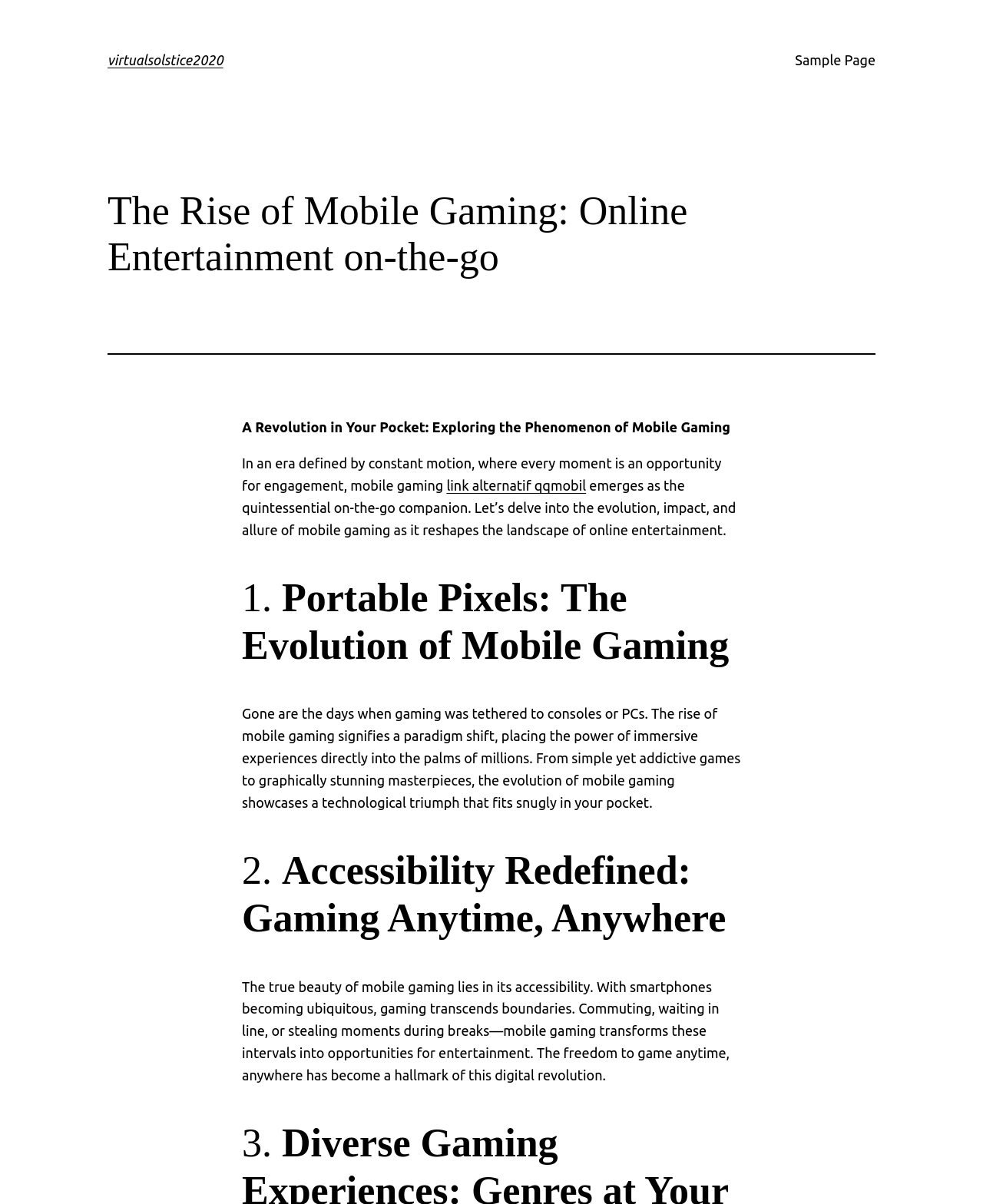Answer the question below with a single word or a brief phrase: 
What is the description of the evolution of mobile gaming?

Technological triumph